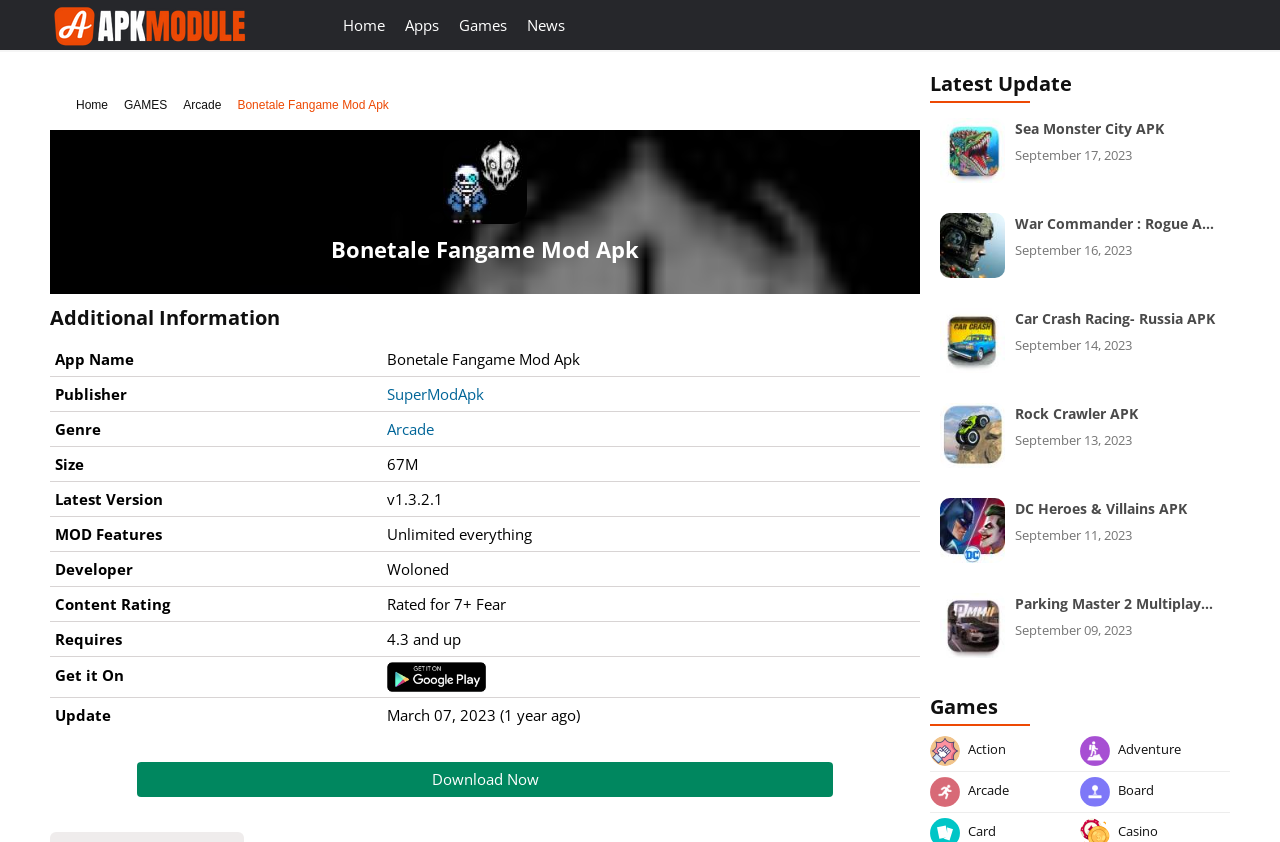Predict the bounding box for the UI component with the following description: "alt="Google Play"".

[0.302, 0.79, 0.38, 0.814]